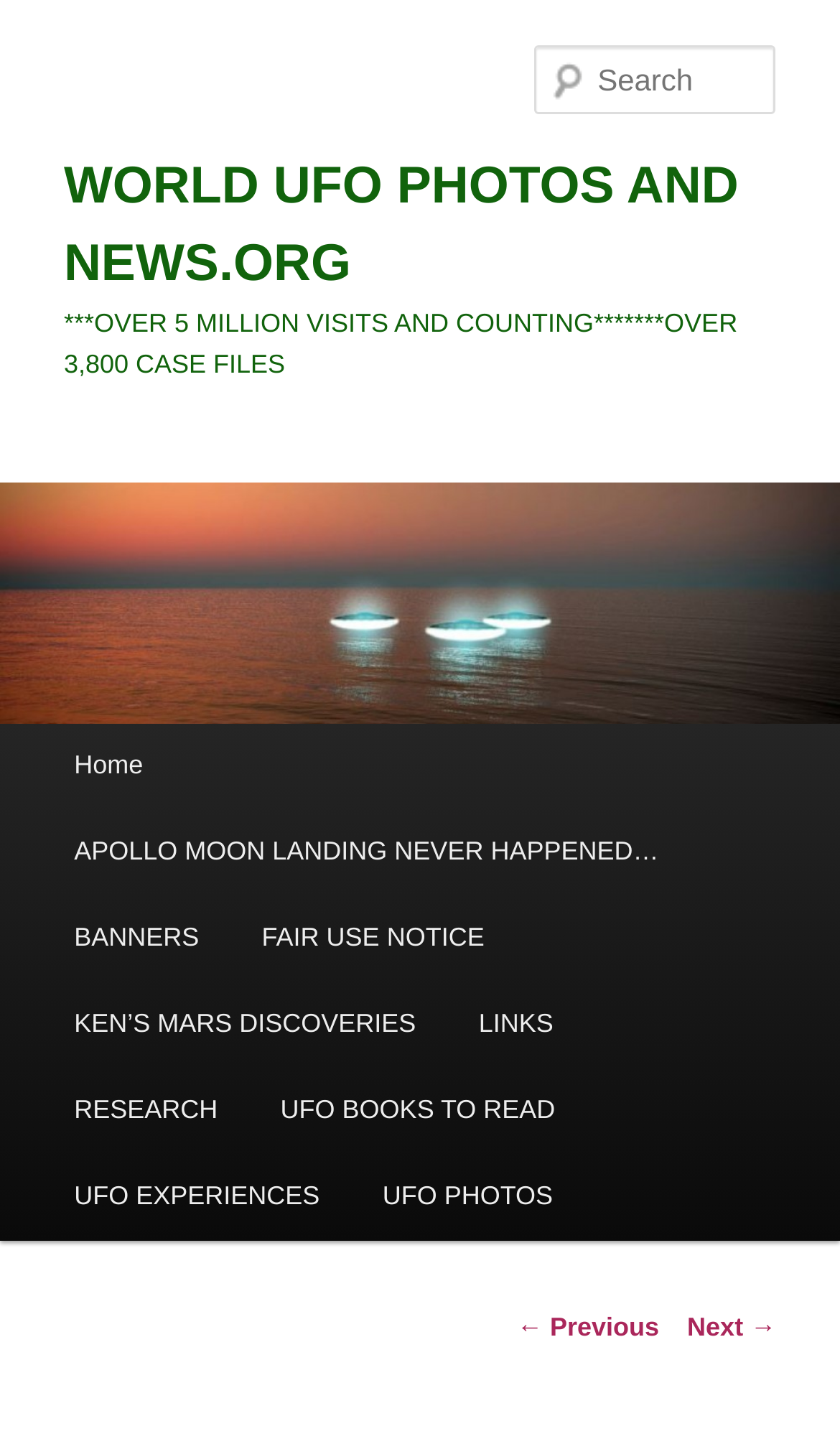How many sections are there in the main menu?
Provide a fully detailed and comprehensive answer to the question.

I counted the number of sections in the main menu, which are 'Home', 'APOLLO MOON LANDING NEVER HAPPENED…', 'BANNERS', 'FAIR USE NOTICE', 'KEN’S MARS DISCOVERIES', 'LINKS', 'RESEARCH', 'UFO BOOKS TO READ', 'UFO EXPERIENCES', 'UFO PHOTOS'.